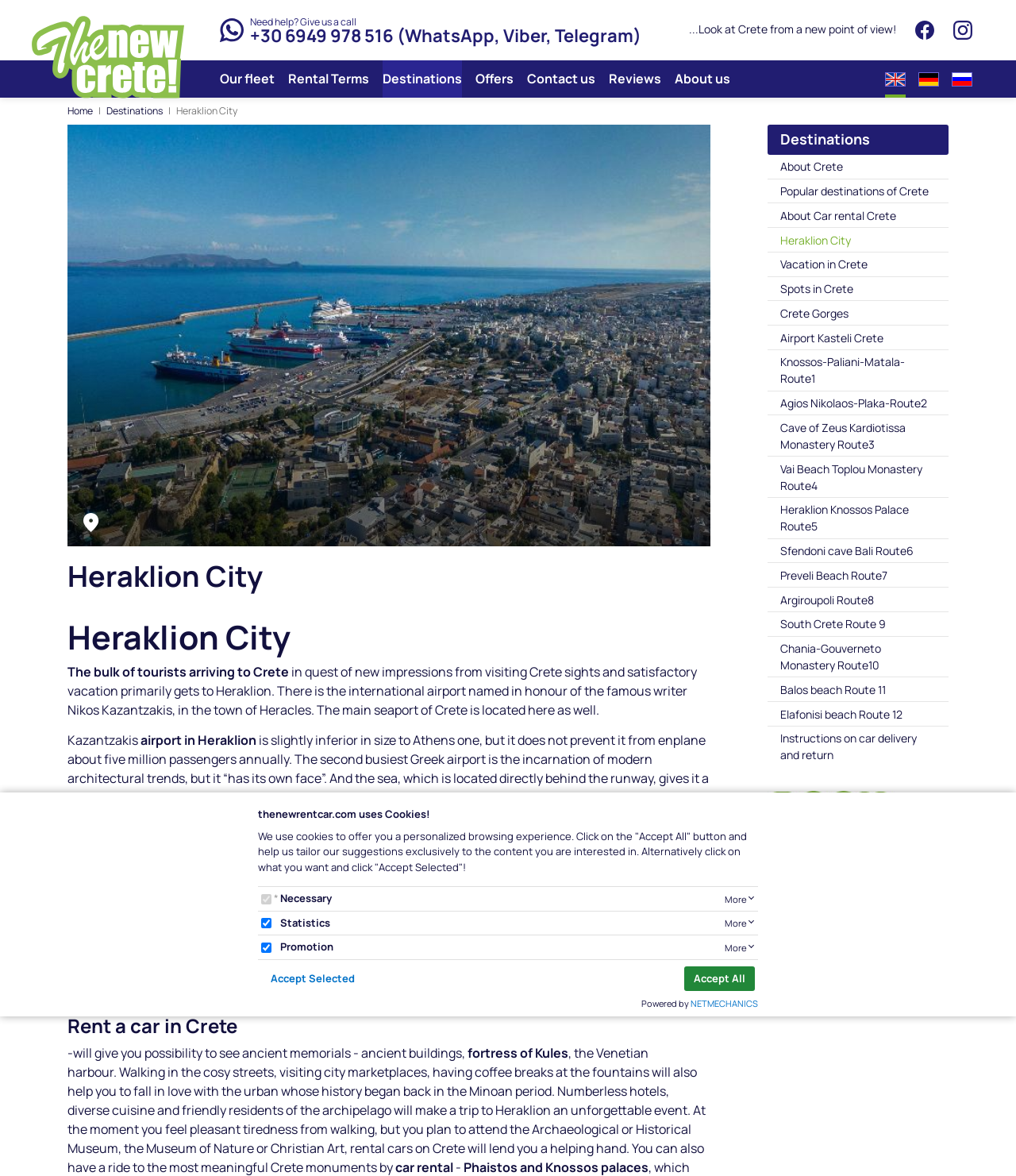Bounding box coordinates should be in the format (top-left x, top-left y, bottom-right x, bottom-right y) and all values should be floating point numbers between 0 and 1. Determine the bounding box coordinate for the UI element described as: Vai Beach Toplou Monastery Route4

[0.755, 0.388, 0.934, 0.423]